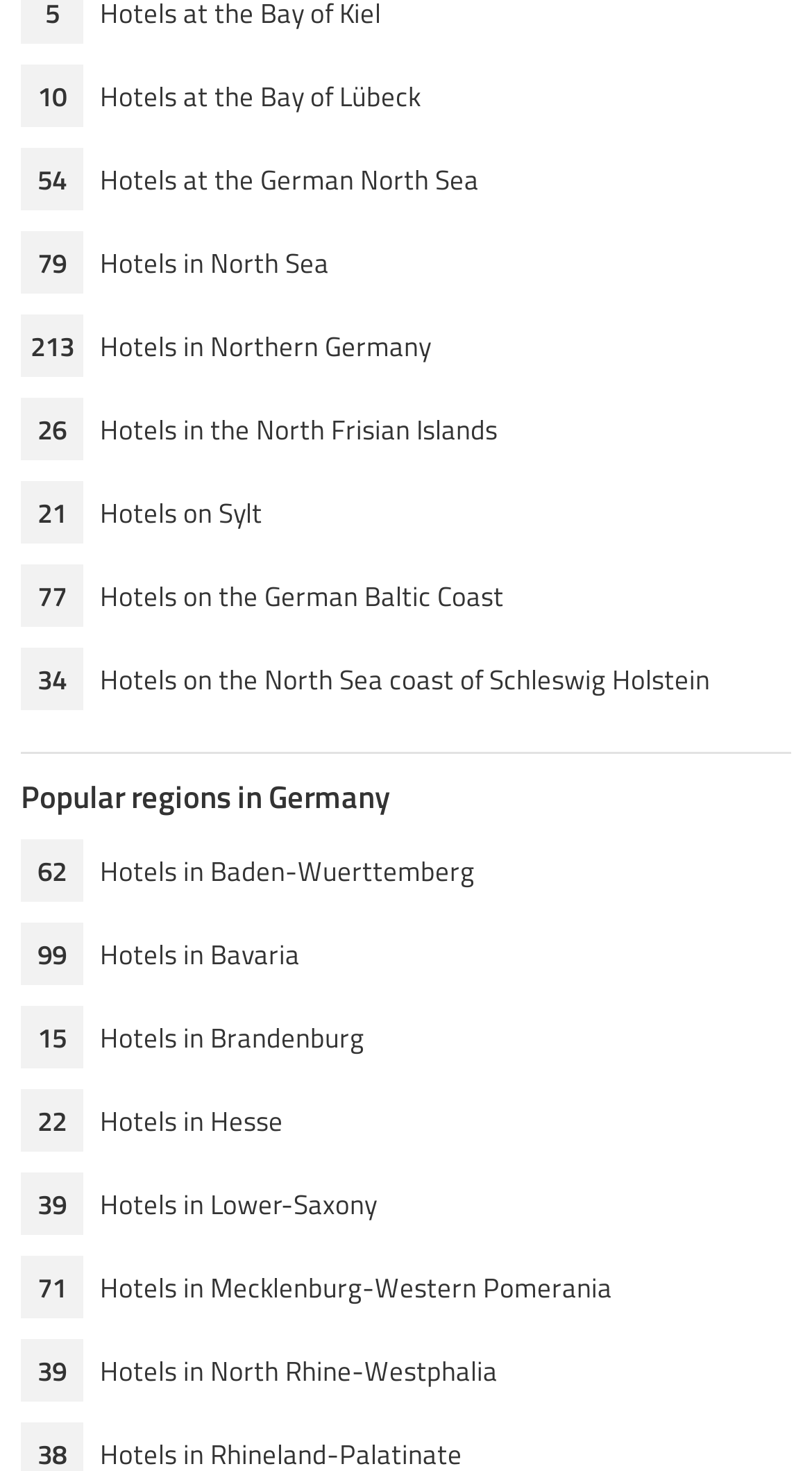Please identify the bounding box coordinates of the area that needs to be clicked to fulfill the following instruction: "Discover hotels in North Rhine-Westphalia."

[0.026, 0.918, 0.613, 0.946]